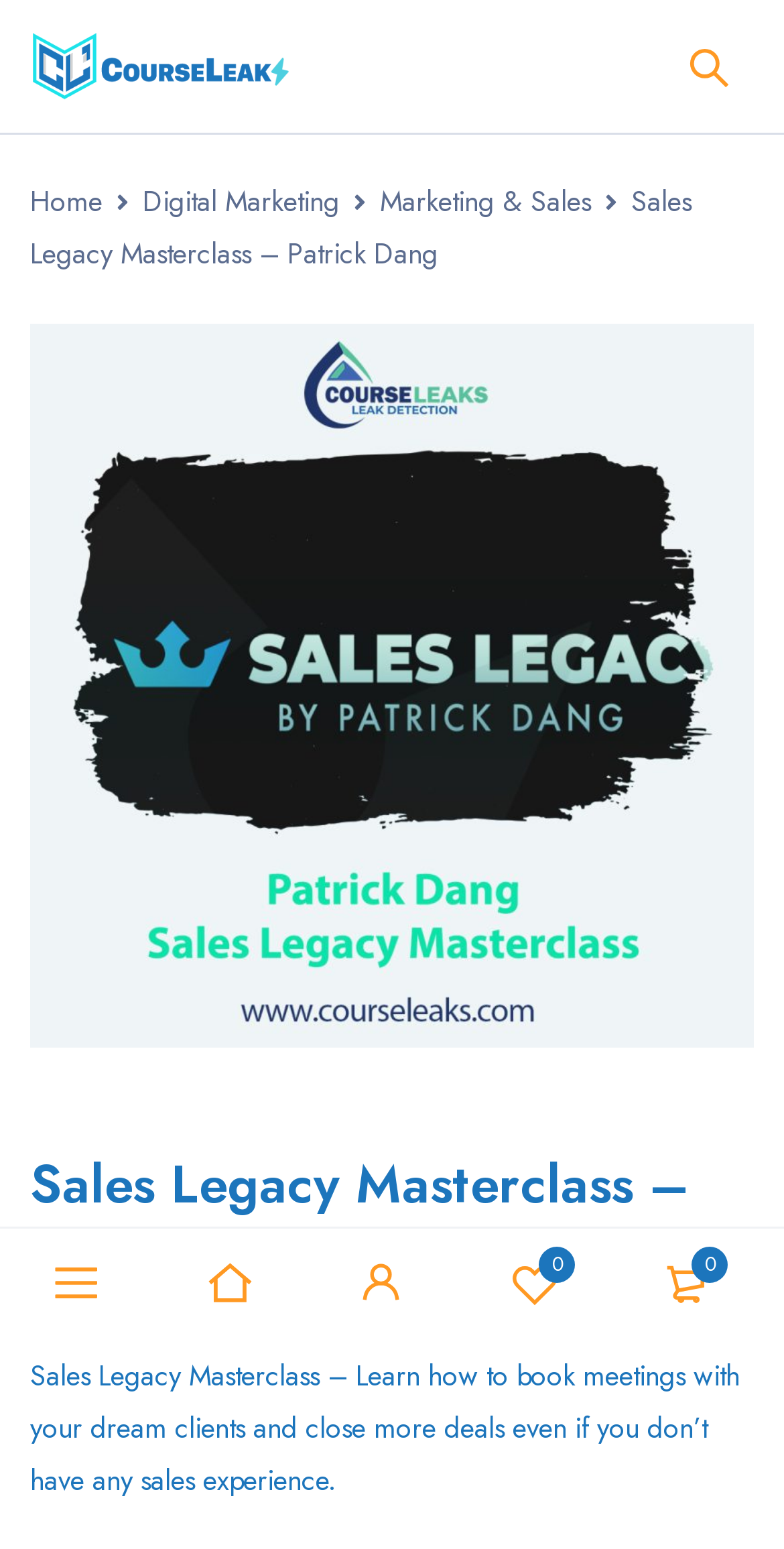Generate a thorough description of the webpage.

The webpage is about the "Sales Legacy Masterclass" by Patrick Dang, which focuses on teaching individuals how to book meetings with their dream clients and close more deals, even without prior sales experience. 

At the top-left corner, there is a logo image of "CourseLeaks". Next to it, there are several navigation links, including "Home", "Digital Marketing", and "Marketing & Sales". 

Below the navigation links, there is a large image that spans almost the entire width of the page, with a title "Sales Legacy Masterclass" and a subtitle that summarizes the course's content. 

At the top-right corner, there are several icons, including a wishlist icon with a count of 0, a signin link, and another icon with a count of 0. 

The main content of the page is divided into sections, with a heading that repeats the title of the course. The page also features a prominent call-to-action link, likely to enroll in the course or learn more about it.